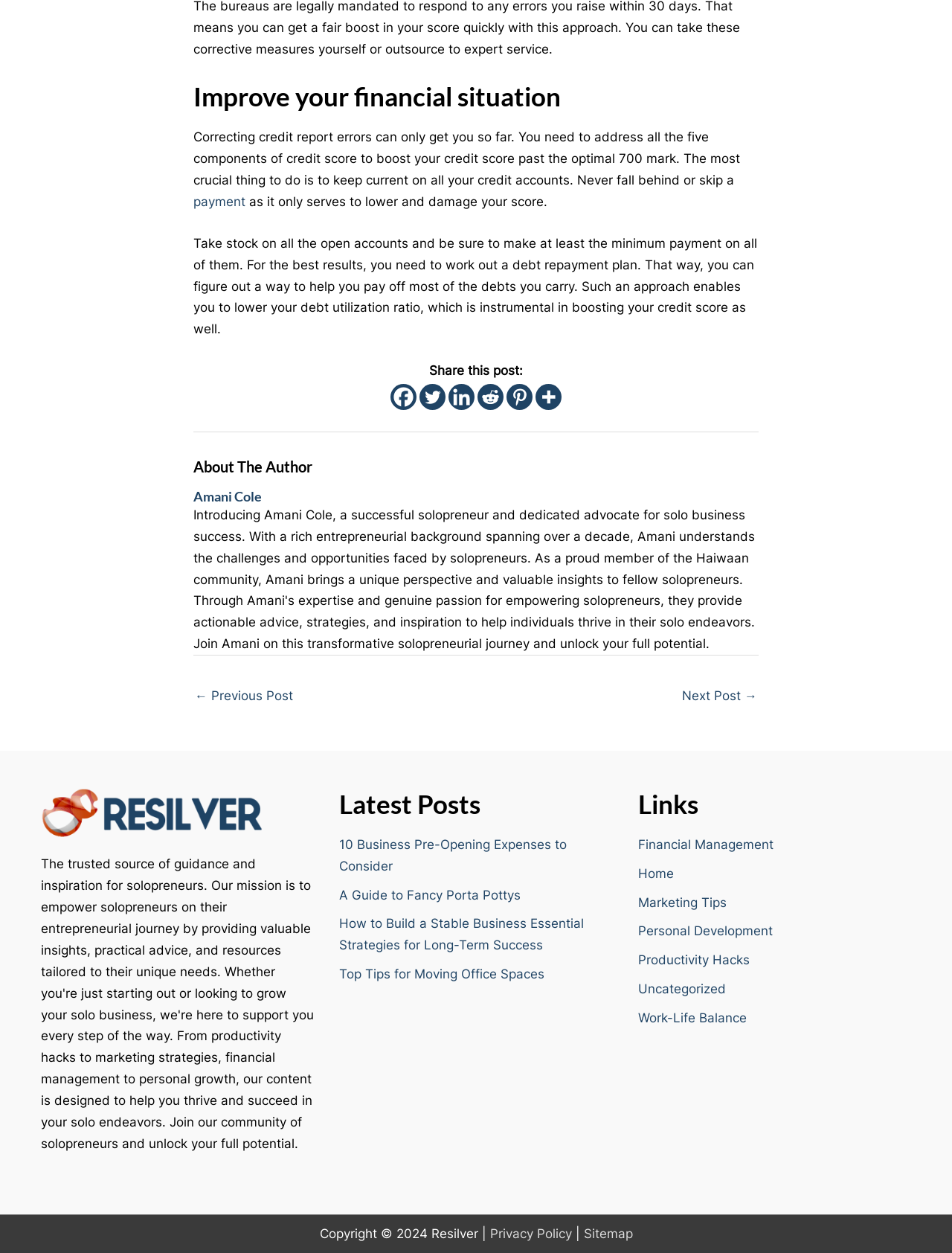Please provide a comprehensive answer to the question below using the information from the image: What is the purpose of making at least the minimum payment on all credit accounts?

According to the article, making at least the minimum payment on all credit accounts is important because it helps to lower the debt utilization ratio, which is instrumental in boosting one's credit score.